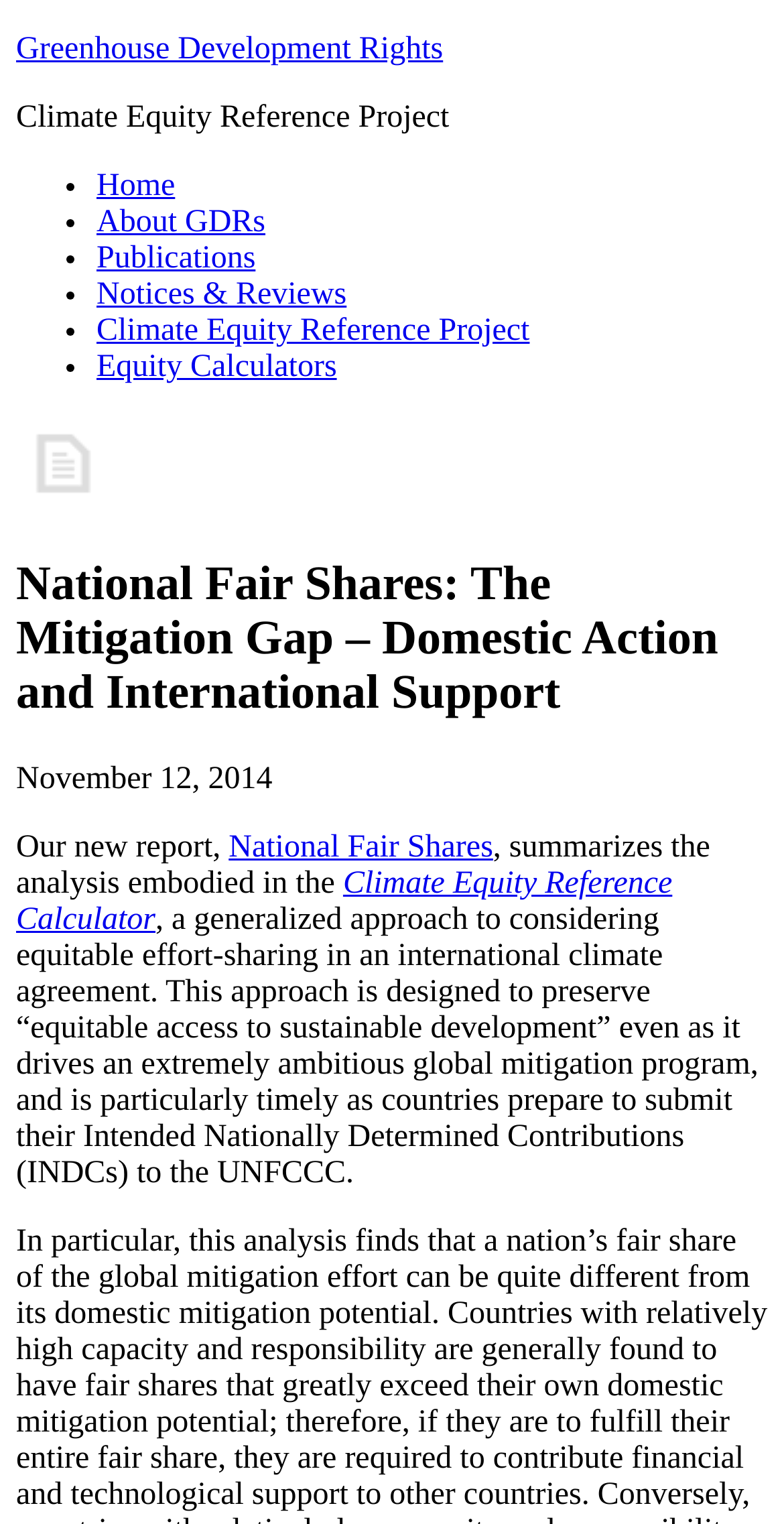Bounding box coordinates are specified in the format (top-left x, top-left y, bottom-right x, bottom-right y). All values are floating point numbers bounded between 0 and 1. Please provide the bounding box coordinate of the region this sentence describes: Greenhouse Development Rights

[0.021, 0.021, 0.565, 0.044]